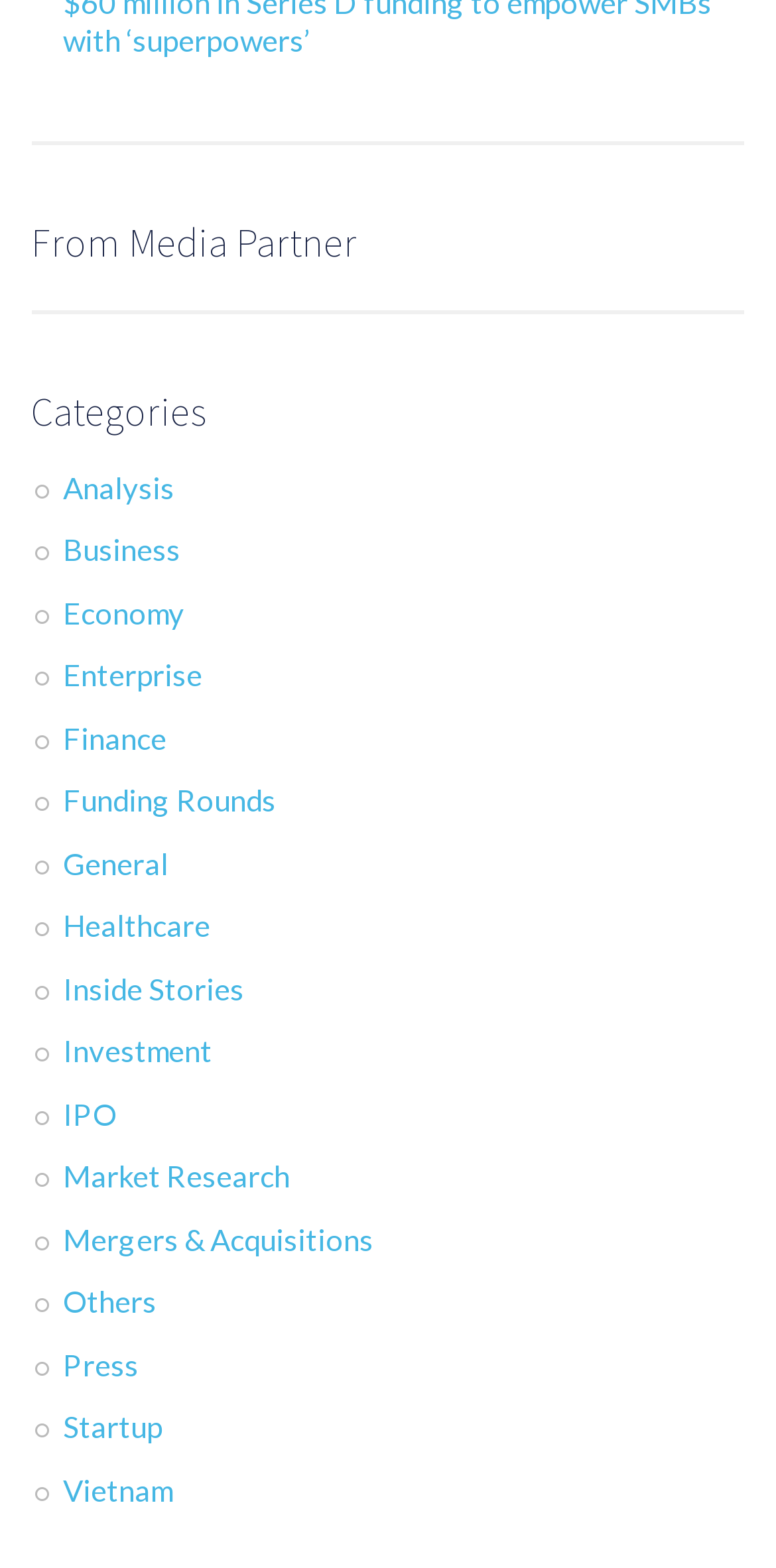Locate the bounding box coordinates of the segment that needs to be clicked to meet this instruction: "Learn about Vietnam".

[0.081, 0.939, 0.222, 0.961]